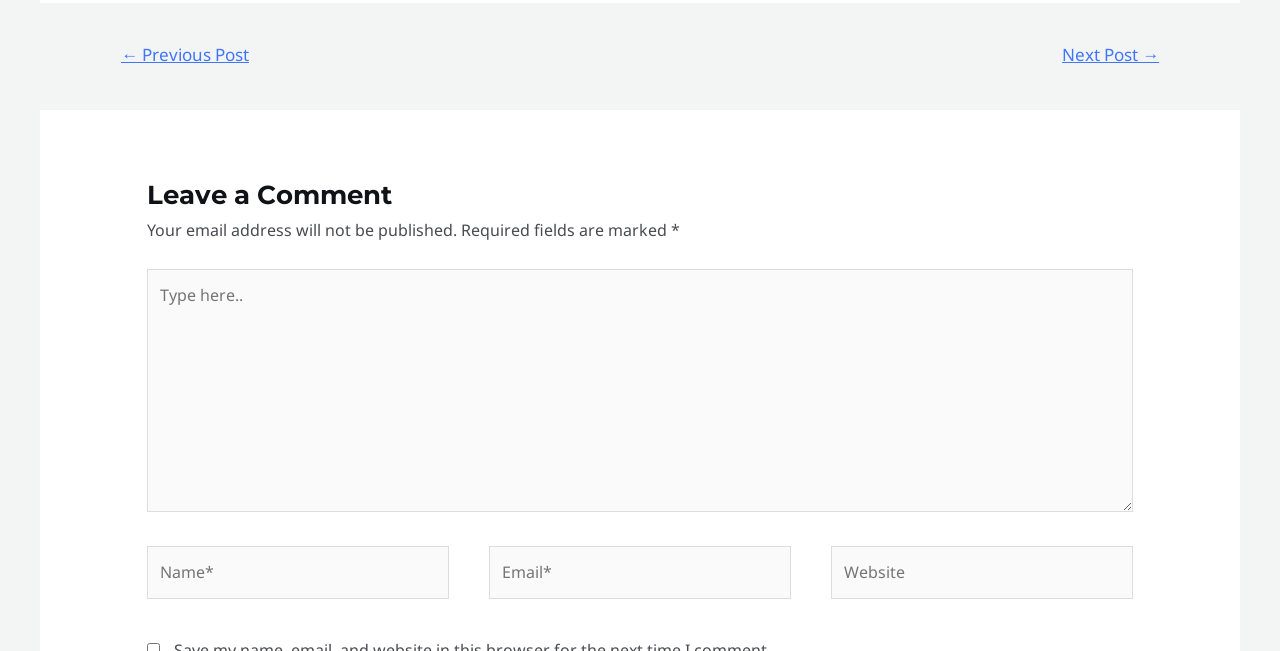Using the information from the screenshot, answer the following question thoroughly:
What is the direction of the navigation links?

The navigation links are located at the top of the webpage and are labeled as '← Previous Post' and 'Next Post →'. The direction of these links is previous and next, indicating that they allow users to navigate through a series of posts or articles.